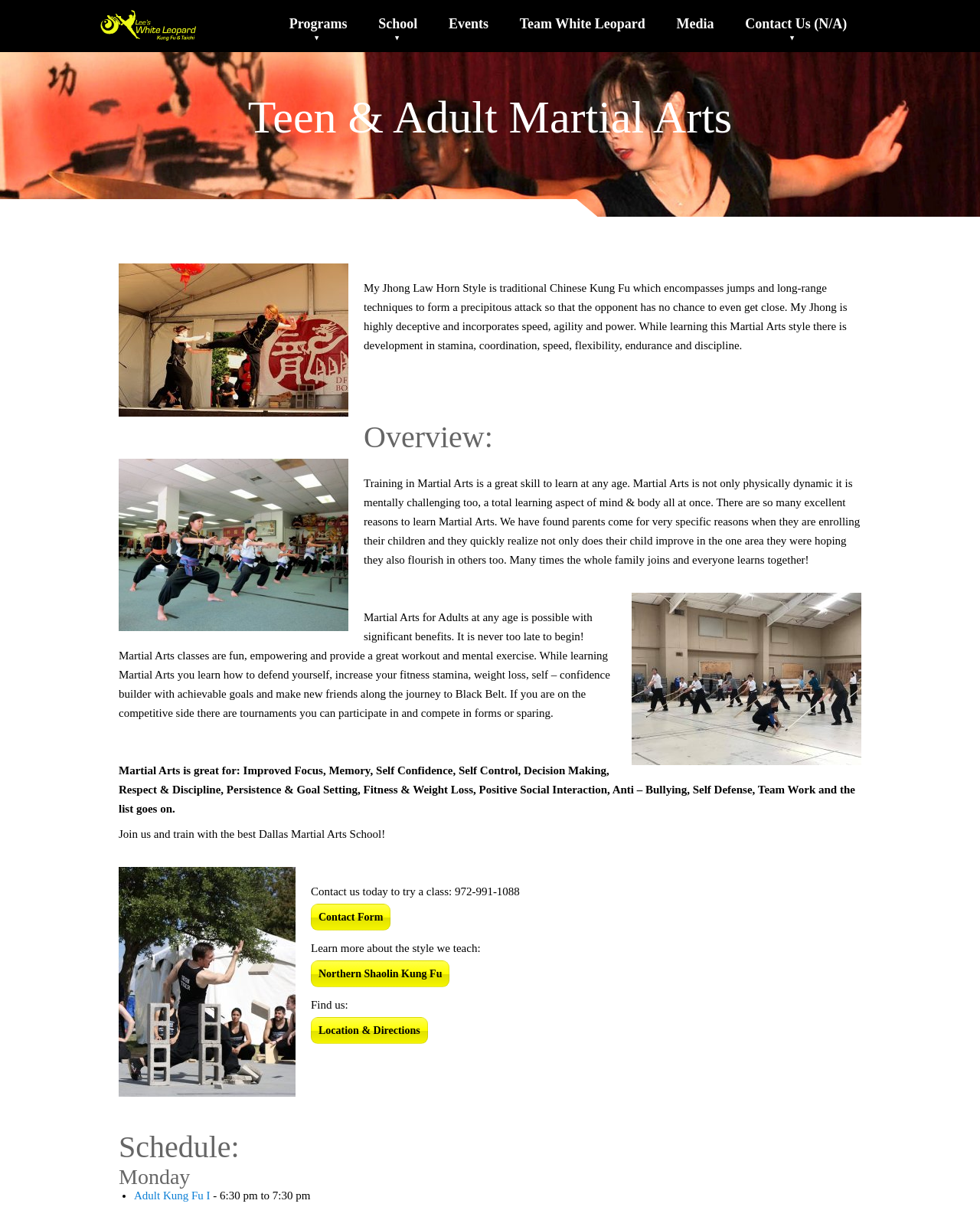Describe all visible elements and their arrangement on the webpage.

The webpage is about Lee's White Leopard Kung Fu School, a martial arts school in Dallas. At the top left corner, there is a logo image with a link. Below the logo, there are several navigation links, including "Programs", "School", "Events", "Team White Leopard", "Media", and "Contact Us".

The main content of the webpage is divided into several sections. The first section has a heading "Teen & Adult Martial Arts" and describes the benefits of learning martial arts, including physical and mental challenges, and its advantages for both children and adults.

The next section has a heading "Overview:" and explains the benefits of martial arts training, including improved focus, self-confidence, and self-defense skills. There are also paragraphs describing the benefits of martial arts for adults and the various aspects of martial arts that can be learned.

Below these sections, there is a heading "Schedule:" followed by a schedule for Monday, which includes a list of classes, including "Adult Kung Fu I" with a time slot from 6:30 pm to 7:30 pm.

Throughout the webpage, there are several calls-to-action, including "Contact us today to try a class" with a phone number and a link to a contact form, as well as links to learn more about the style of martial arts taught and the school's location and directions.